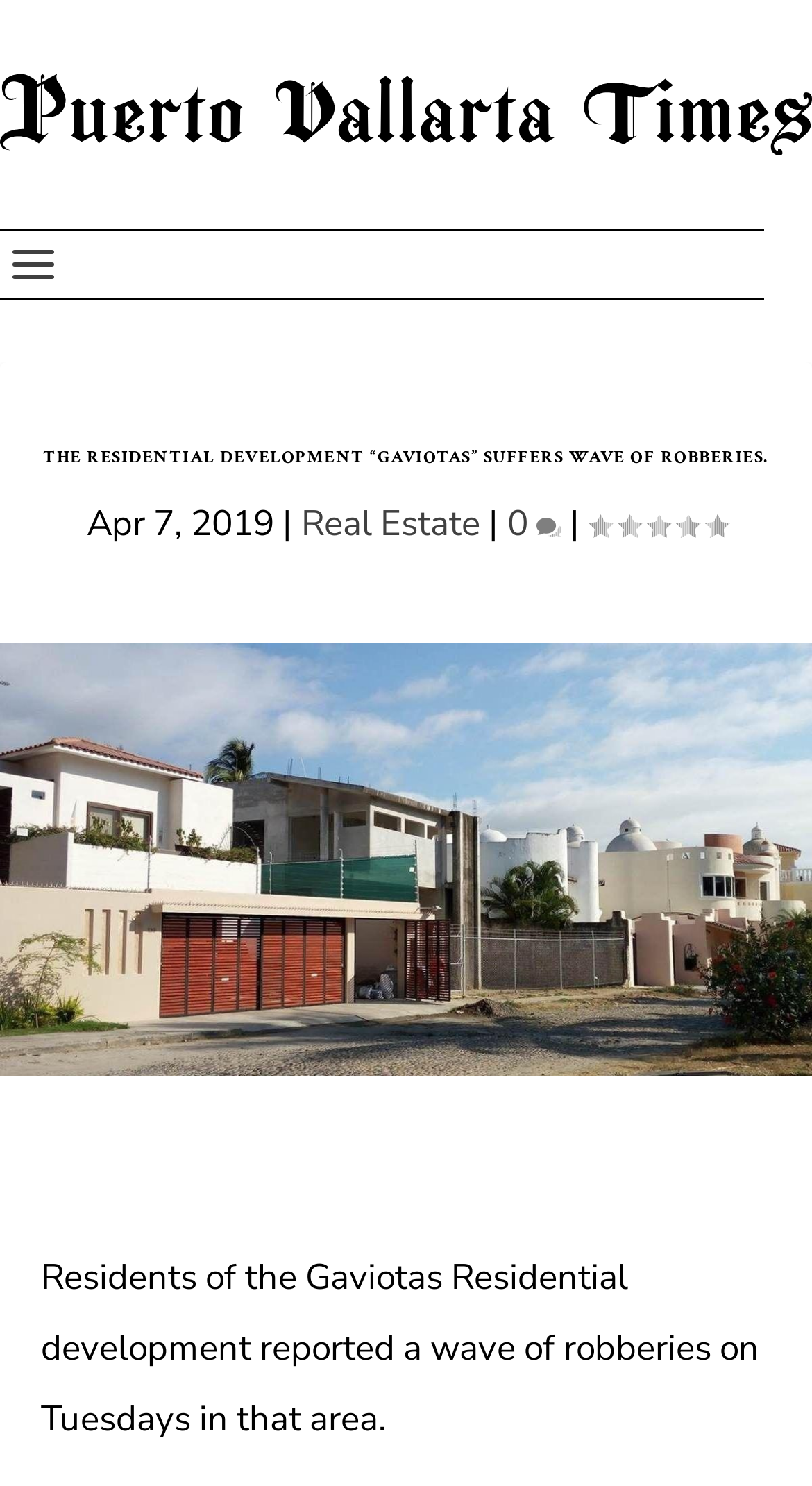What is the safety concern mentioned in the article?
Please answer using one word or phrase, based on the screenshot.

Robberies